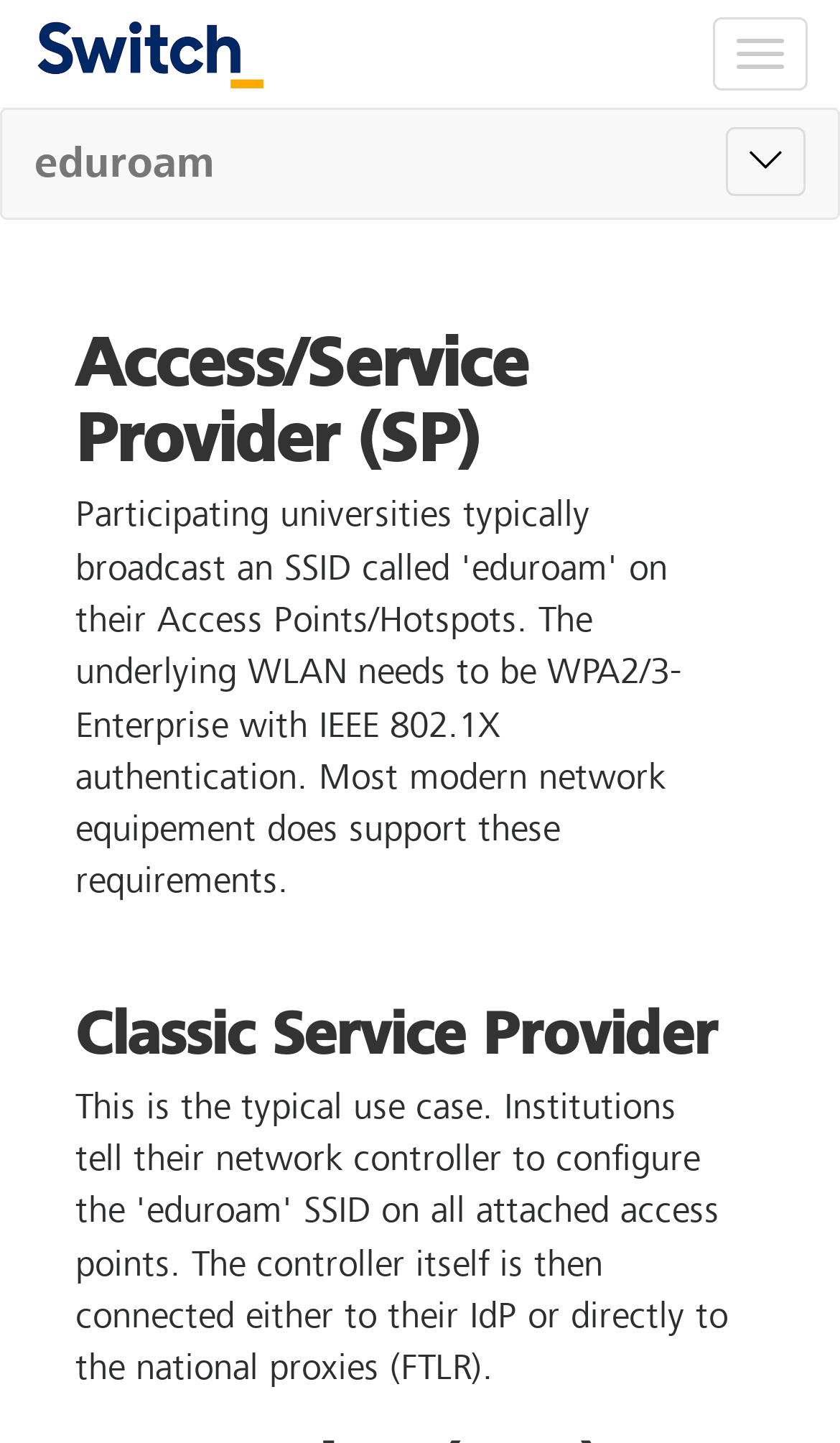With reference to the image, please provide a detailed answer to the following question: What is the purpose of the button?

The button with the text 'Toggle navigation' is used to expand or collapse the navigation menu. This can be inferred from the presence of the 'uf078' icon, which is commonly used to represent navigation.